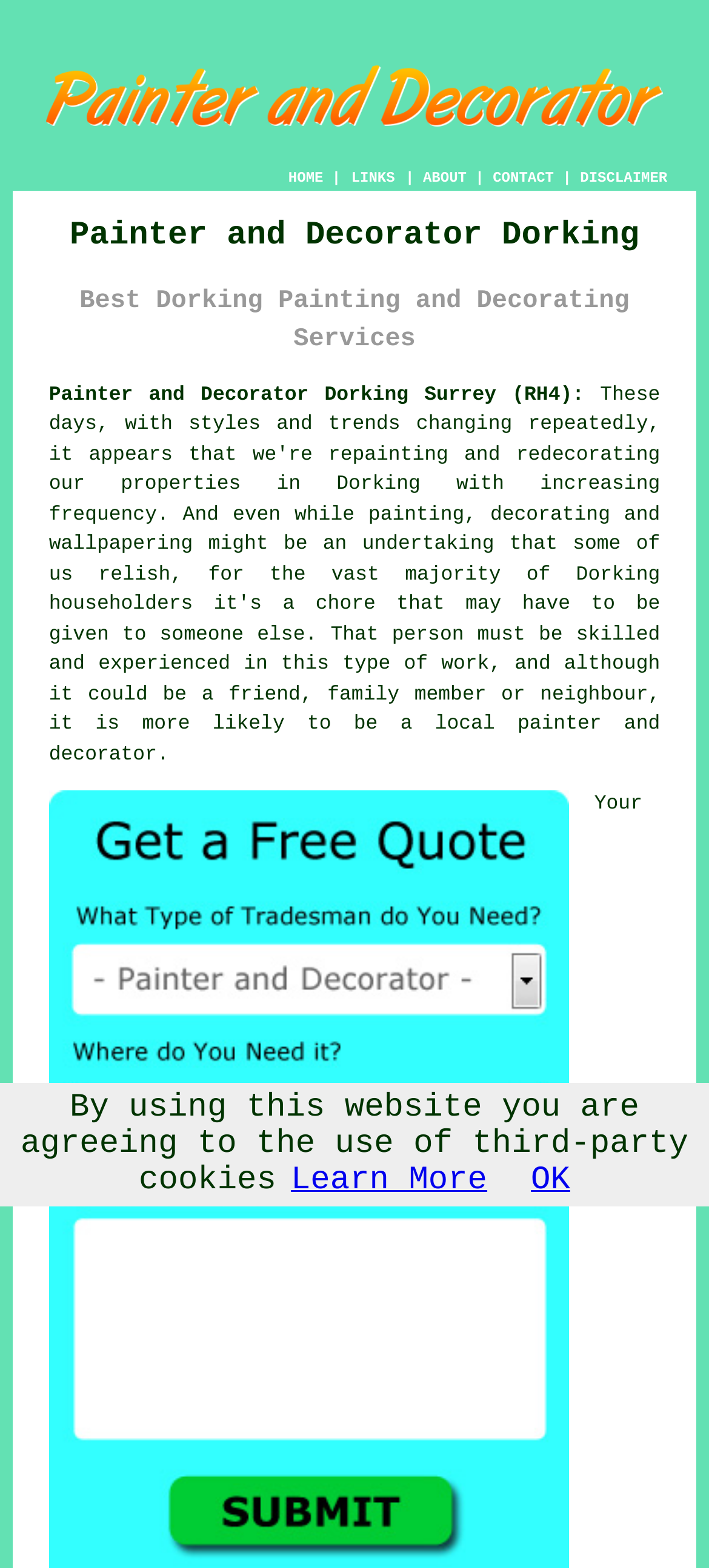Please locate the bounding box coordinates of the region I need to click to follow this instruction: "Click the ABOUT link".

[0.597, 0.109, 0.658, 0.119]